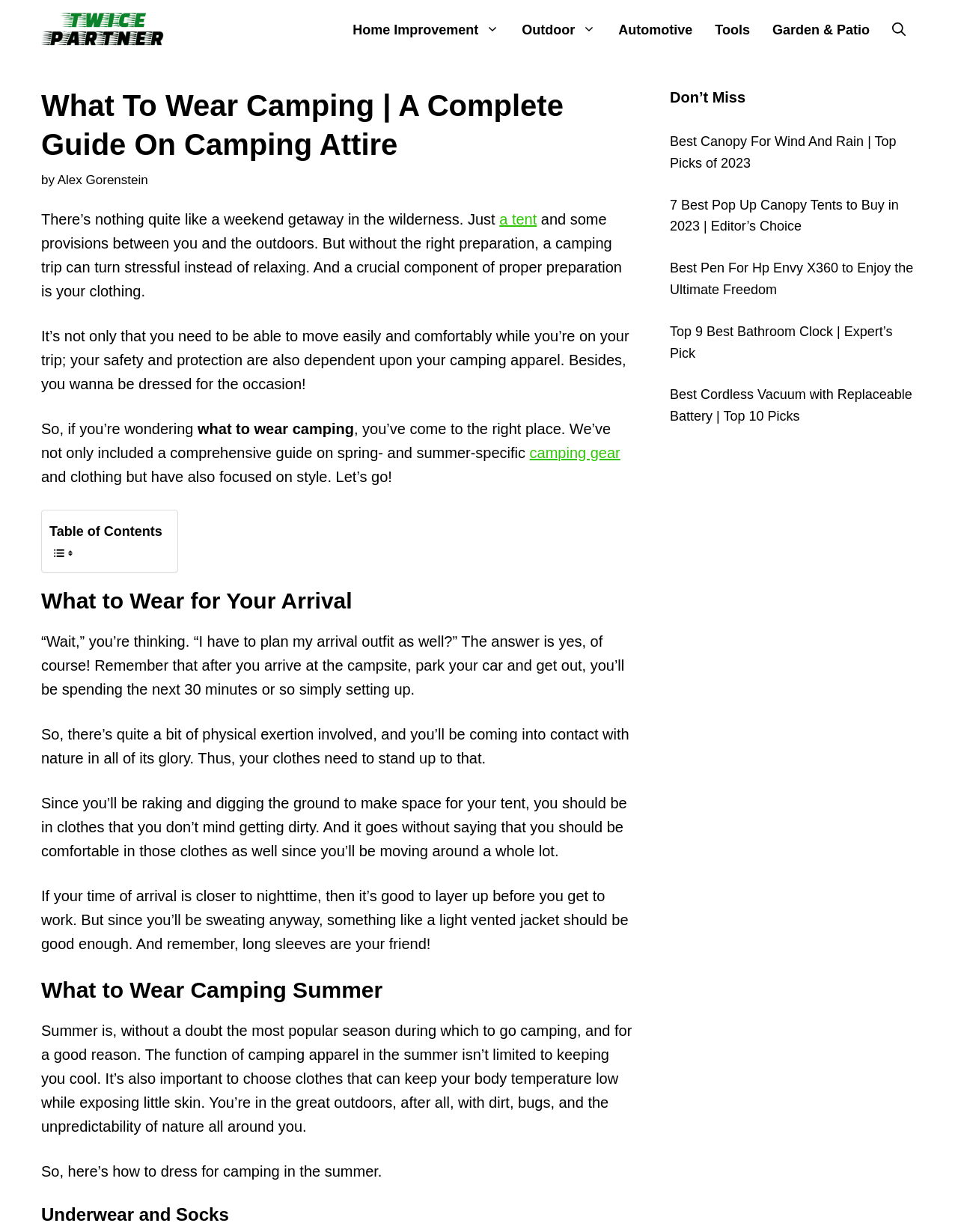Provide the bounding box coordinates of the area you need to click to execute the following instruction: "Read the article by 'Alex Gorenstein'".

[0.06, 0.14, 0.154, 0.152]